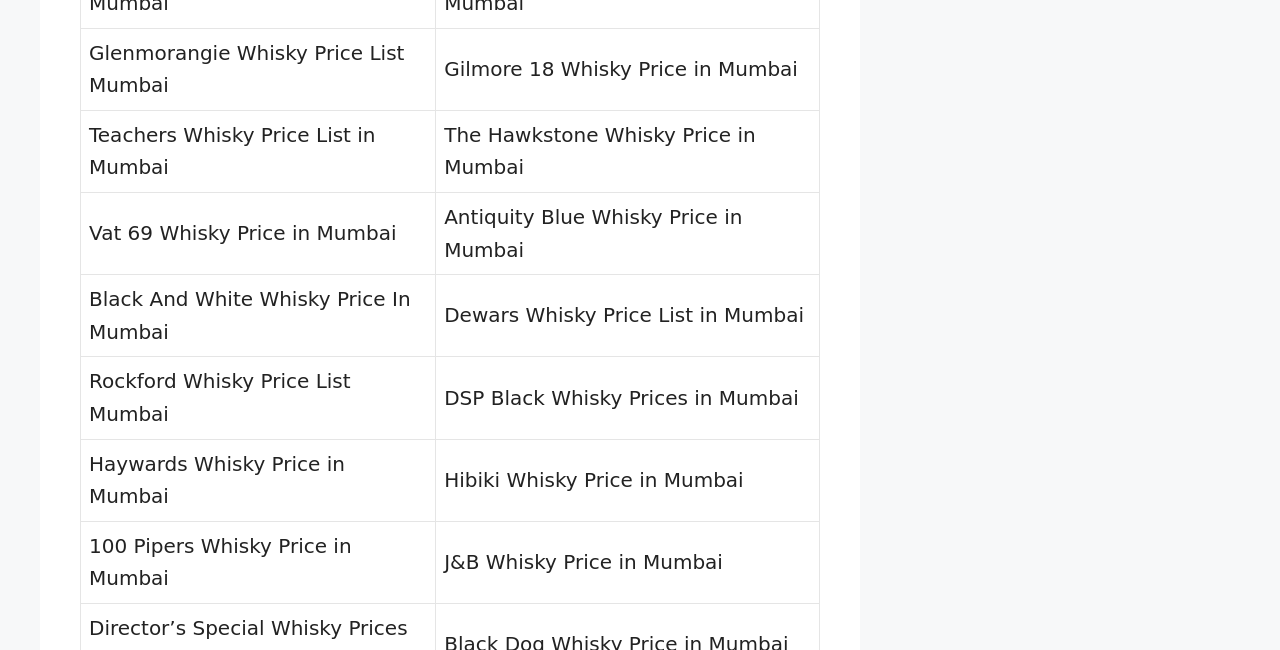Use a single word or phrase to answer the question:
What is the vertical position of the 'Rockford Whisky Price List Mumbai' link?

Middle